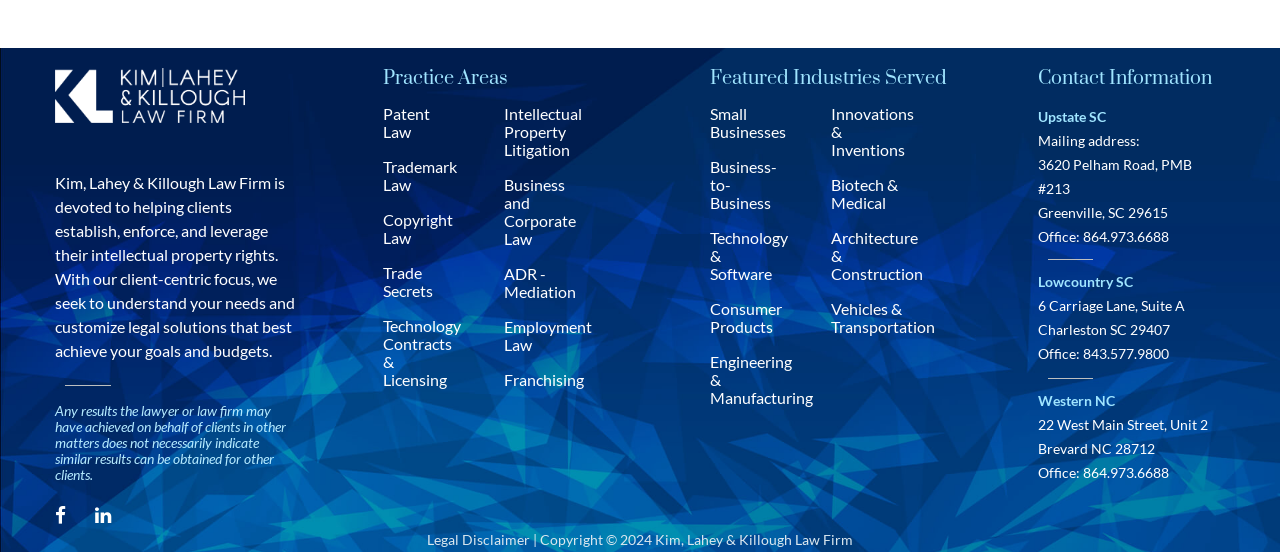What are the practice areas of the law firm?
By examining the image, provide a one-word or phrase answer.

Patent Law, Trademark Law, etc.